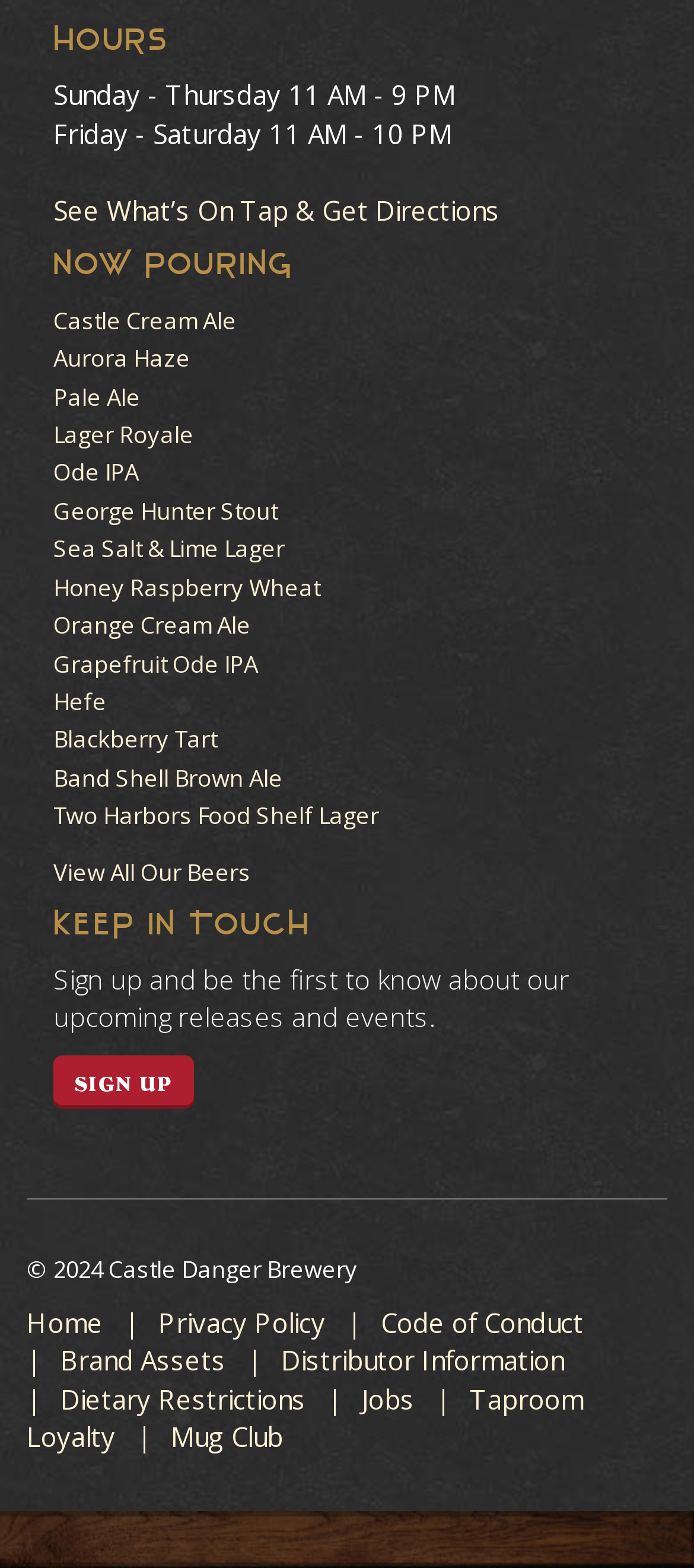Find the bounding box coordinates for the element described here: "SIGN UP".

[0.077, 0.673, 0.279, 0.708]